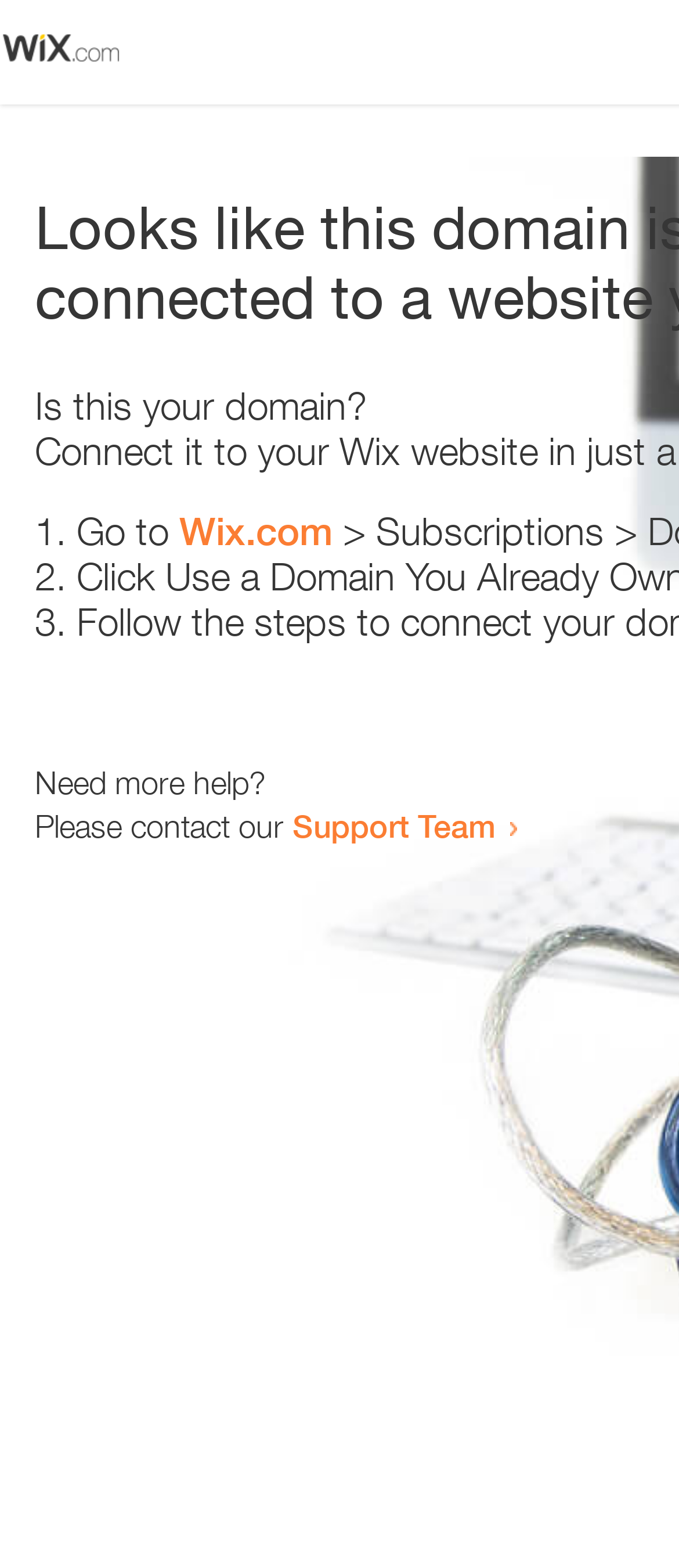What is the domain being referred to?
Please elaborate on the answer to the question with detailed information.

The webpage contains a link with the text 'Wix.com', which suggests that the domain being referred to is Wix.com.